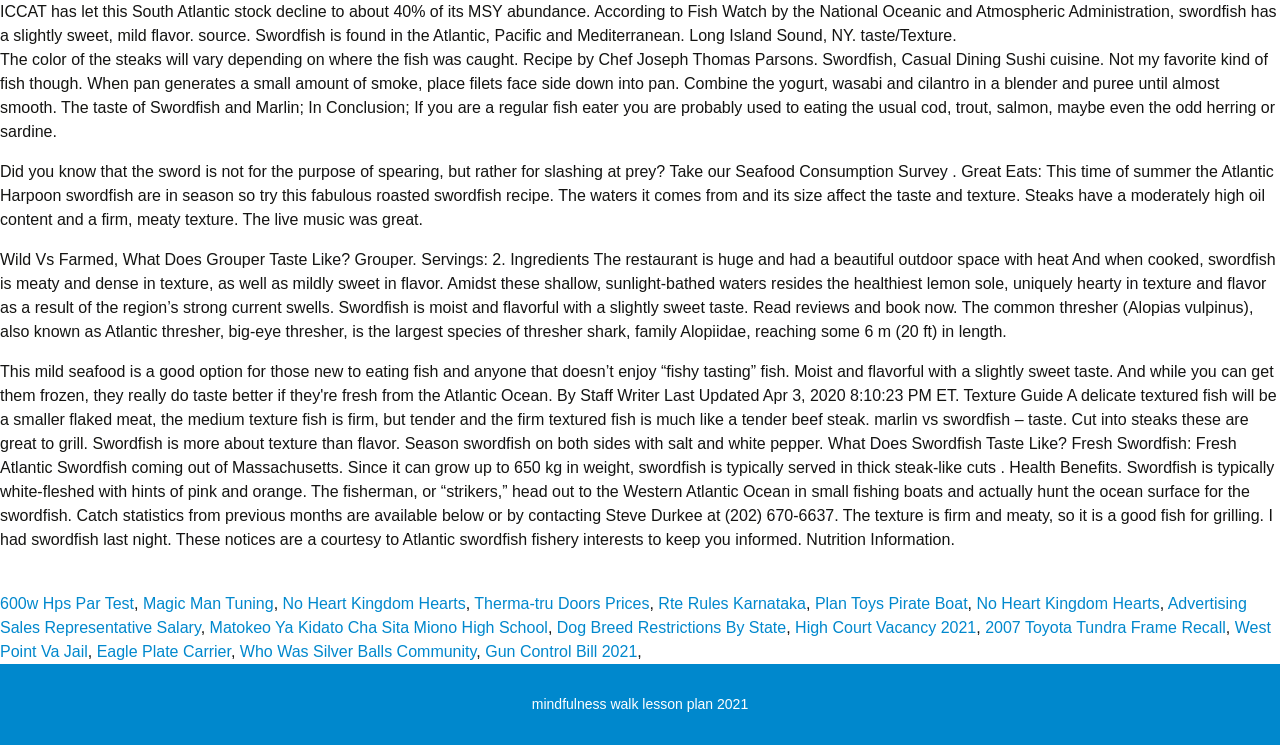Please find the bounding box coordinates of the element that must be clicked to perform the given instruction: "Click Interested in Performing?". The coordinates should be four float numbers from 0 to 1, i.e., [left, top, right, bottom].

None